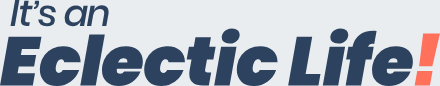Based on the visual content of the image, answer the question thoroughly: What does the exclamation mark in the title design suggest?

The inclusion of an exclamation mark in the title design 'It's an Eclectic Life!' adds enthusiasm, inviting readers to explore the content that follows, which implies that the tone of the blog post is energetic and engaging.